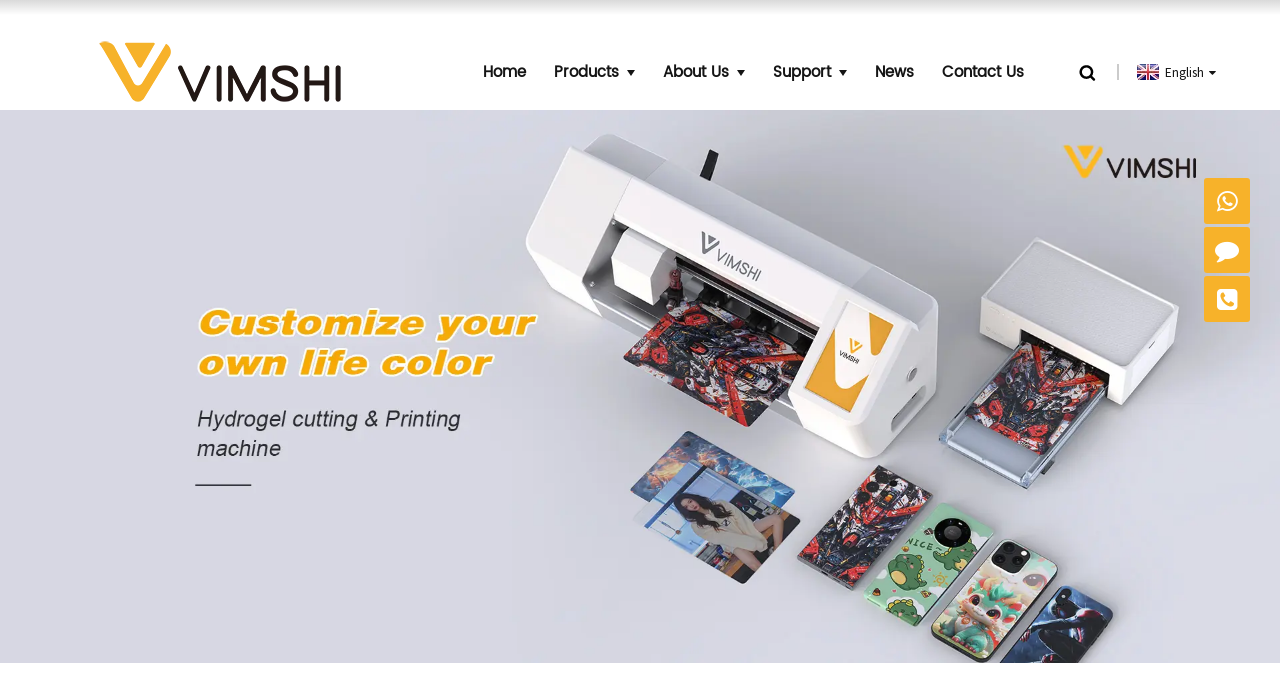Please predict the bounding box coordinates of the element's region where a click is necessary to complete the following instruction: "Switch to English language". The coordinates should be represented by four float numbers between 0 and 1, i.e., [left, top, right, bottom].

[0.884, 0.092, 0.95, 0.116]